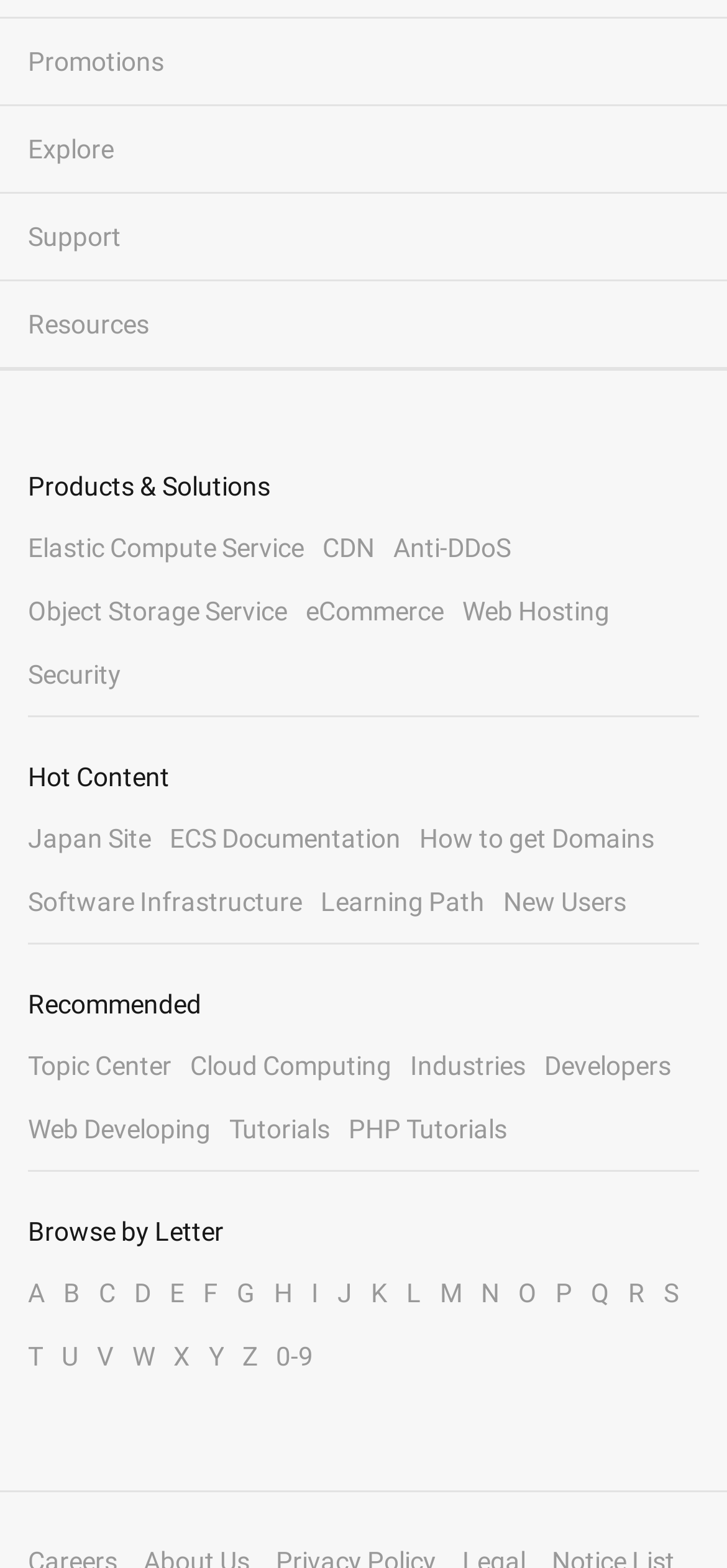Show the bounding box coordinates of the region that should be clicked to follow the instruction: "Click on Promotions."

[0.0, 0.012, 1.0, 0.067]